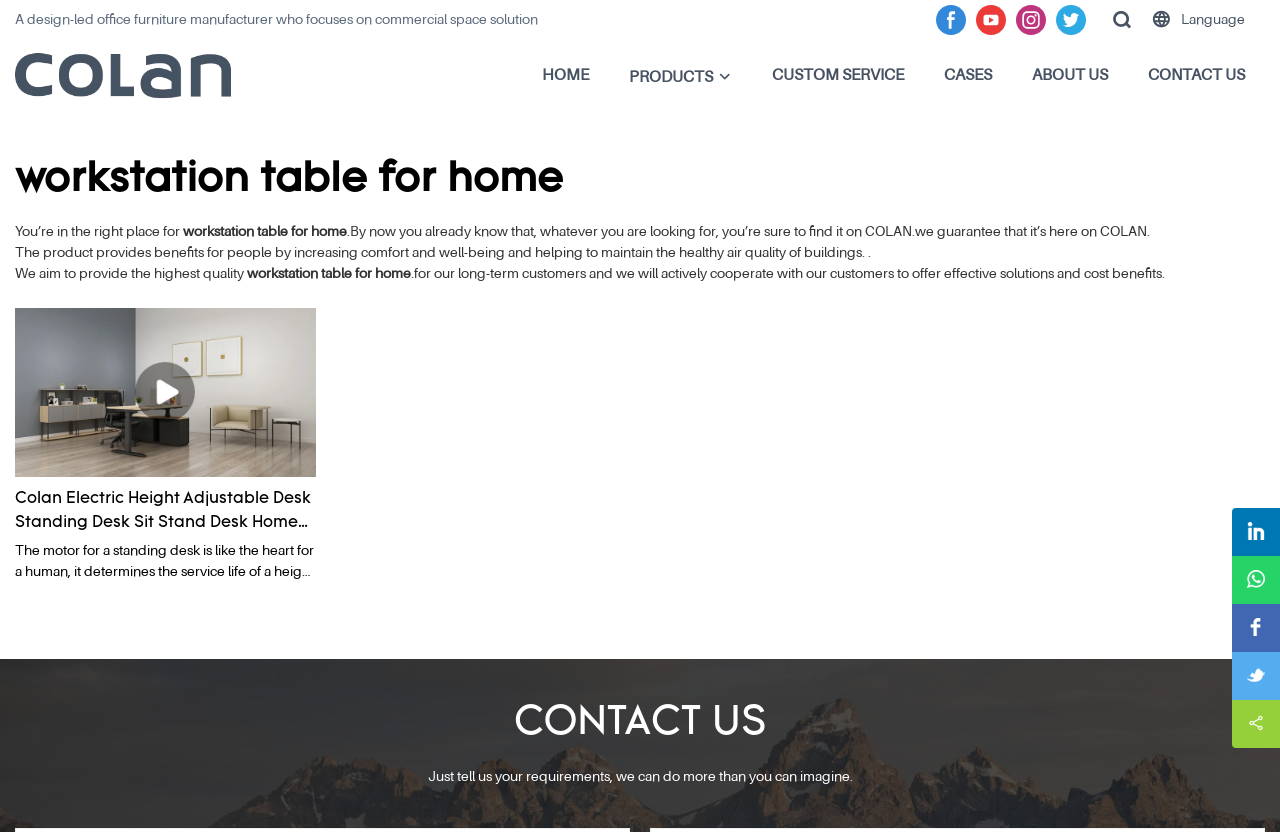Explain the webpage in detail, including its primary components.

The webpage is about COLAN, a design-led office furniture manufacturer that focuses on commercial space solutions. At the top, there are social media links to Facebook, YouTube, Instagram, and Twitter, aligned horizontally. Next to these links, there is a language selection option. 

Below the social media links, there is a horizontal navigation menu with links to HOME, PRODUCTS, CUSTOM SERVICE, CASES, ABOUT US, and CONTACT US. 

The main content of the webpage is divided into two sections. The left section has a heading "workstation table for home" and a brief introduction to COLAN, stating that it provides benefits for people by increasing comfort and well-being and helping to maintain the healthy air quality of buildings. 

The right section showcases a product, Colan Electric Height Adjustable Desk Standing Desk Sit Stand Desk Home Office Desk H3 Series, with an image and a brief description. Below this product showcase, there is a paragraph of text explaining the quality of the motor used in the standing desk.

At the bottom of the webpage, there is a call-to-action section with a heading "CONTACT US" and a brief message encouraging users to share their requirements. There are also links to Linkedin, Whatsapp, Facebook, Twitter, and a Share option aligned horizontally.